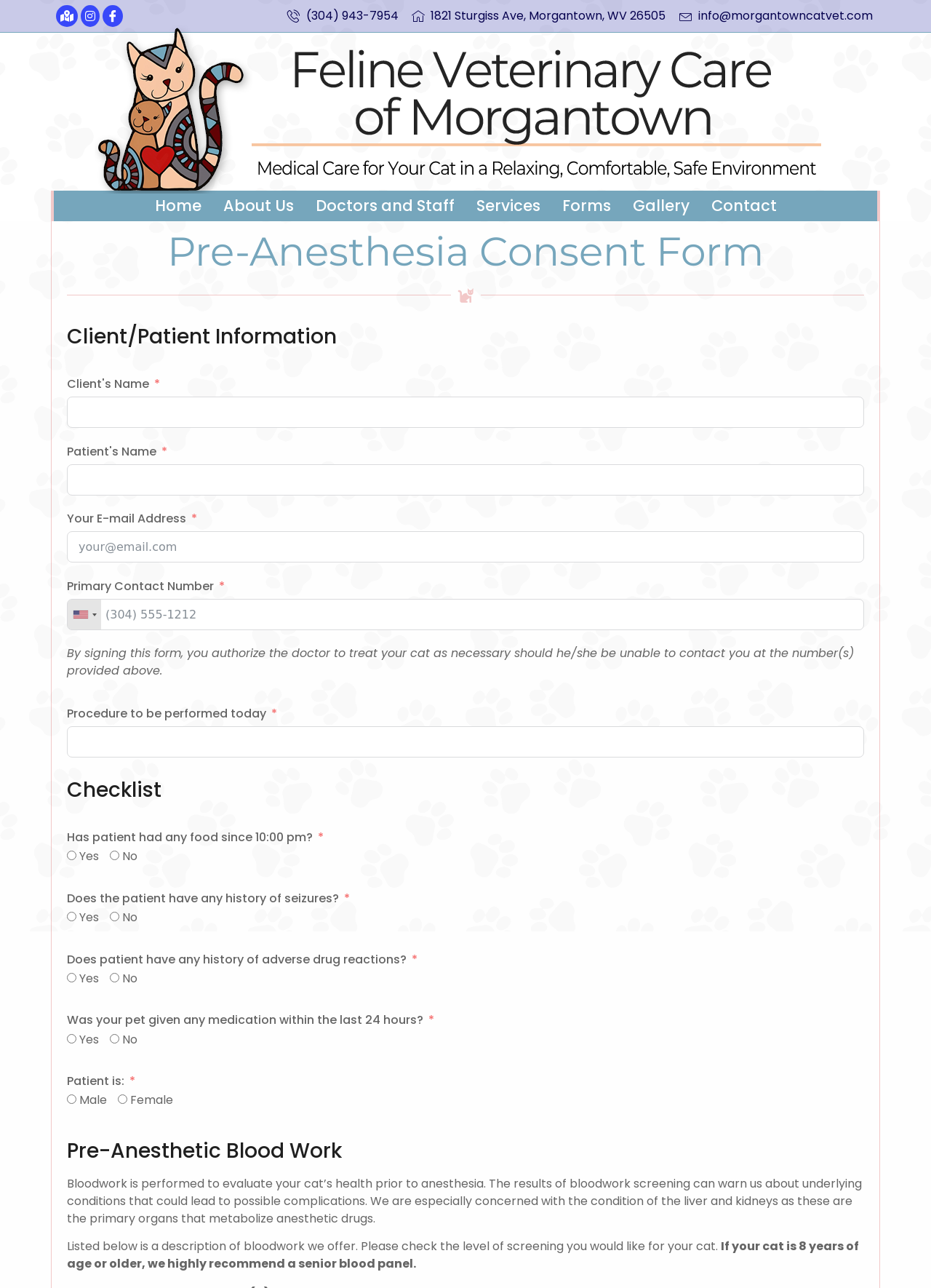Can you determine the bounding box coordinates of the area that needs to be clicked to fulfill the following instruction: "Select country code"?

[0.073, 0.466, 0.109, 0.489]